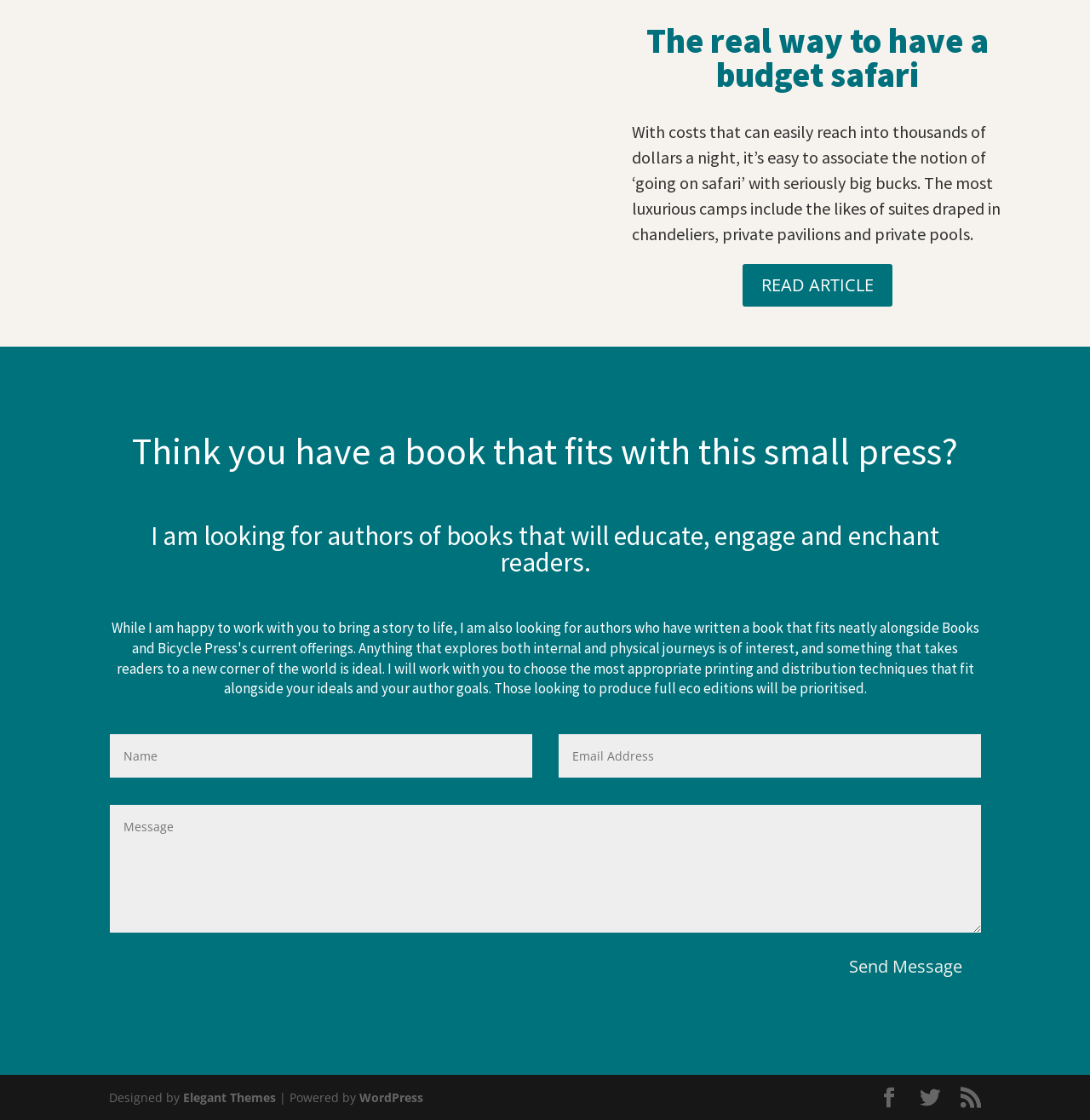Can you find the bounding box coordinates for the element that needs to be clicked to execute this instruction: "Read the article"? The coordinates should be given as four float numbers between 0 and 1, i.e., [left, top, right, bottom].

[0.681, 0.235, 0.819, 0.274]